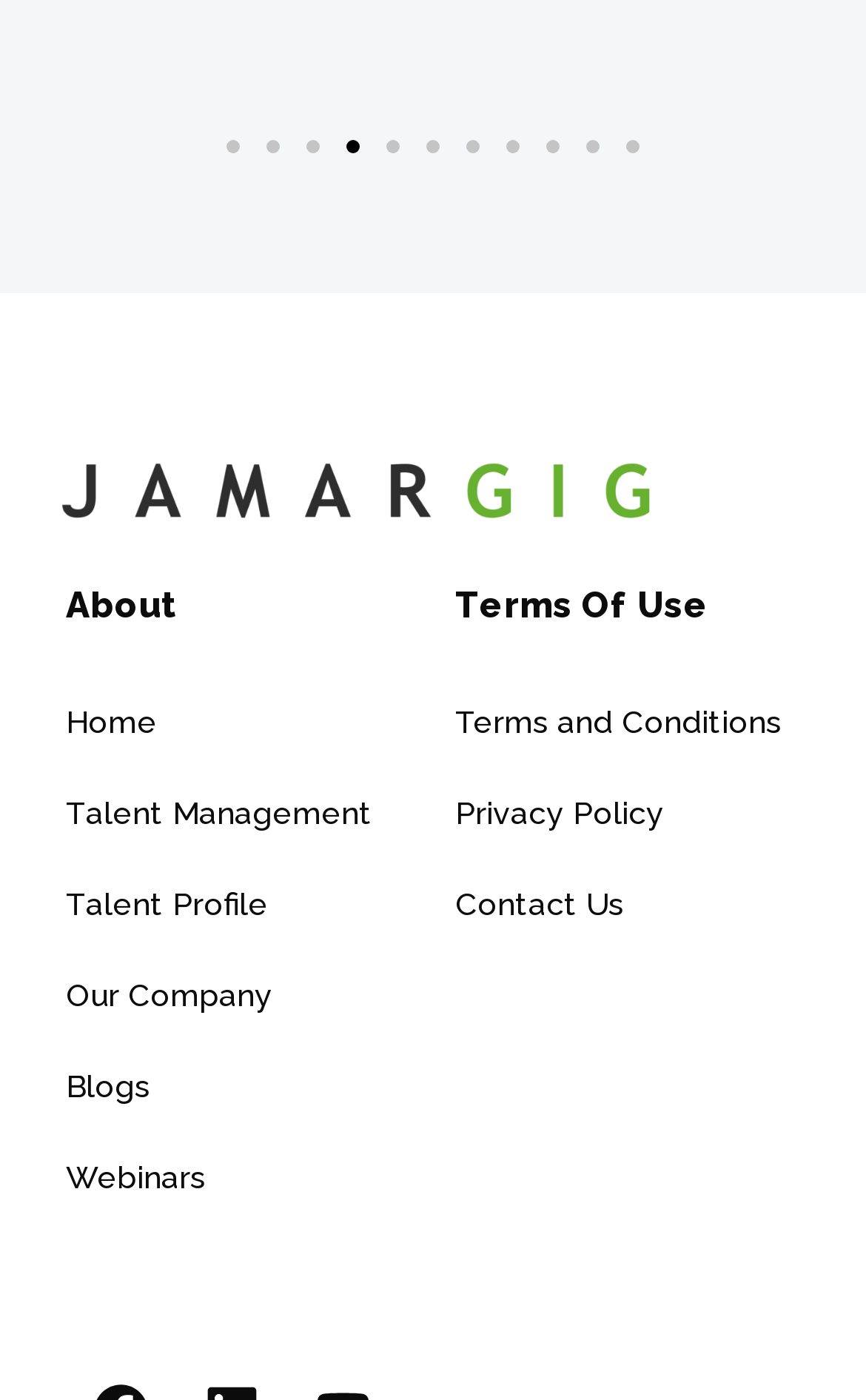Give a one-word or short-phrase answer to the following question: 
How many slides are available?

11